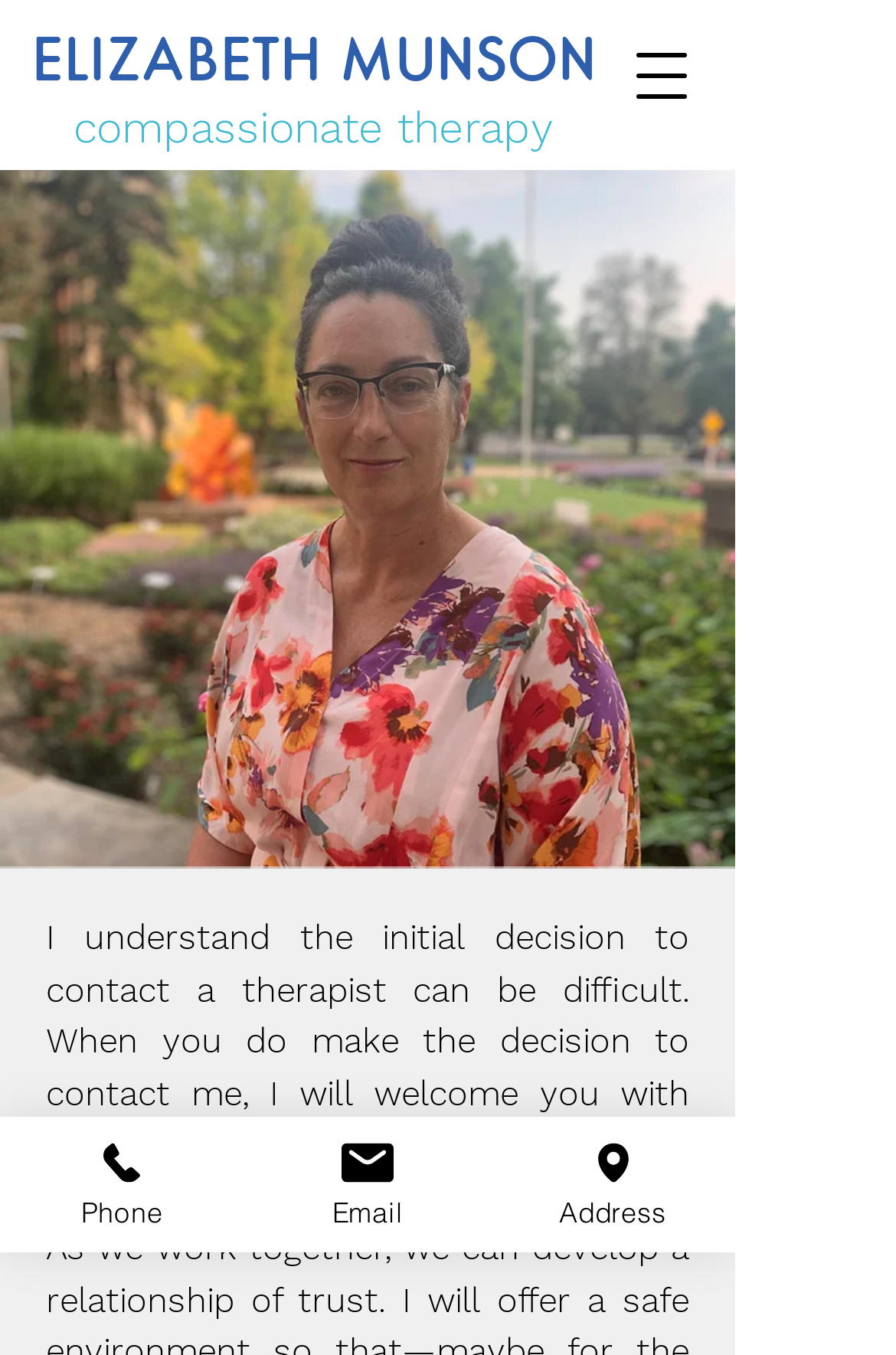Determine the bounding box coordinates for the UI element with the following description: "Address". The coordinates should be four float numbers between 0 and 1, represented as [left, top, right, bottom].

[0.547, 0.824, 0.821, 0.924]